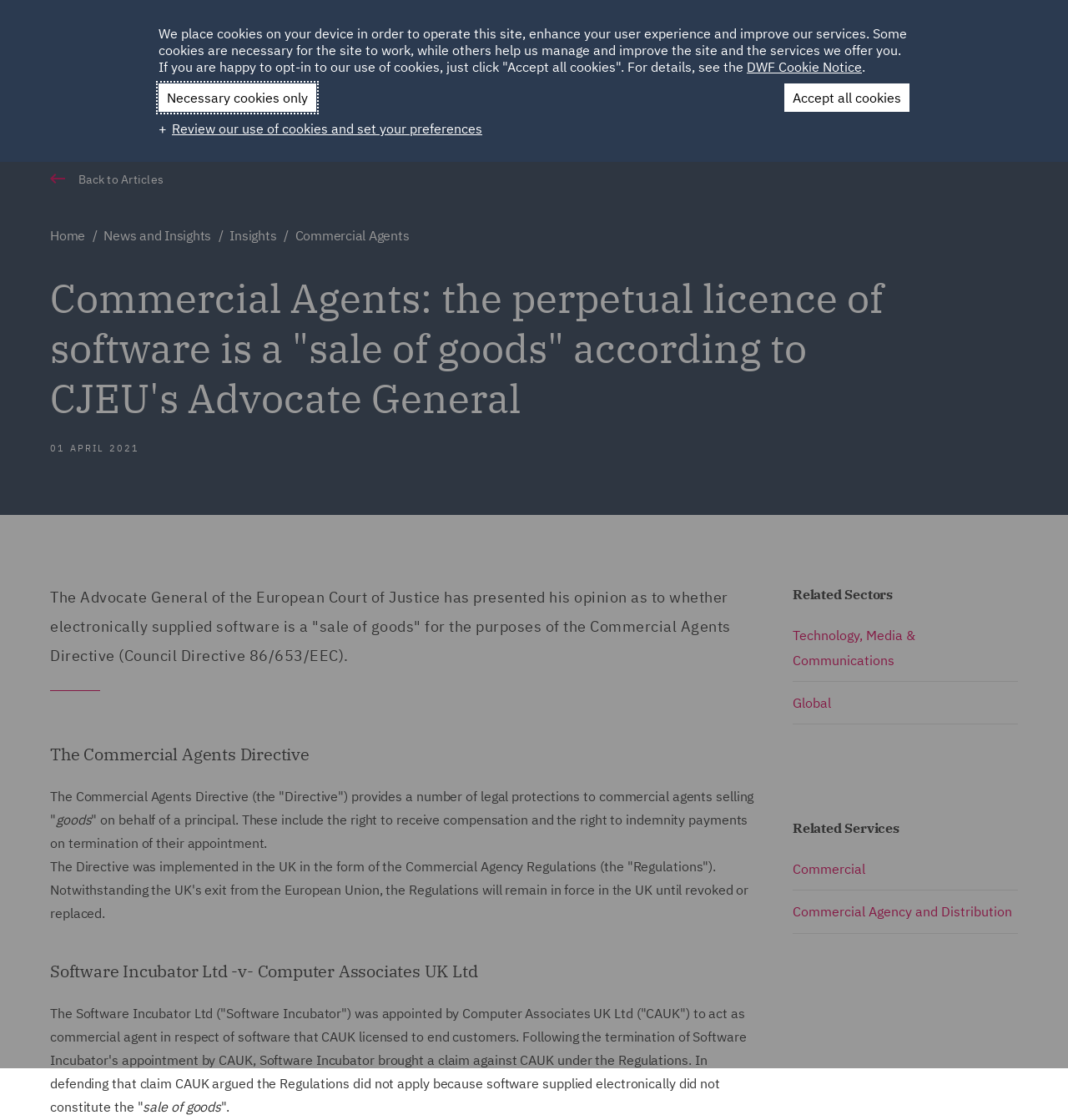Create a detailed description of the webpage's content and layout.

This webpage appears to be a news article or blog post from a law firm, DWF, discussing a recent opinion from the Advocate General of the European Court of Justice regarding the sale of software as a "sale of goods" under the Commercial Agents Directive.

At the top of the page, there is a navigation menu with links to various sections of the website, including "HOME", "ABOUT", "SUSTAINABILITY", "LOCATIONS", "CAREERS", and "CLIENT LOGIN". Below this, there are links to different countries, including Ireland, Italy, Poland, and Spain.

To the left of the page, there is a logo of DWF, accompanied by a search button and links to various sections of the website, including "Sectors", "Services", "People", and "News and Insights". There is also a link to "Contact Us" and a button to go back to articles.

The main content of the page is divided into several sections. The first section has a heading that summarizes the article, followed by a date, "01 APRIL 2021". The article then discusses the Commercial Agents Directive and its implications for the sale of software.

There are several headings throughout the article, including "The Commercial Agents Directive", "Software Incubator Ltd -v- Computer Associates UK Ltd", and "Related Sectors" and "Related Services". The article appears to be a detailed analysis of the Advocate General's opinion and its implications for the law.

At the bottom of the page, there is a section with links to related sectors, including "Technology, Media & Communications" and "Global", as well as related services, including "Commercial" and "Commercial Agency and Distribution".

Finally, there is a cookie banner at the bottom of the page, which informs users about the use of cookies on the website and provides options to accept or reject them.